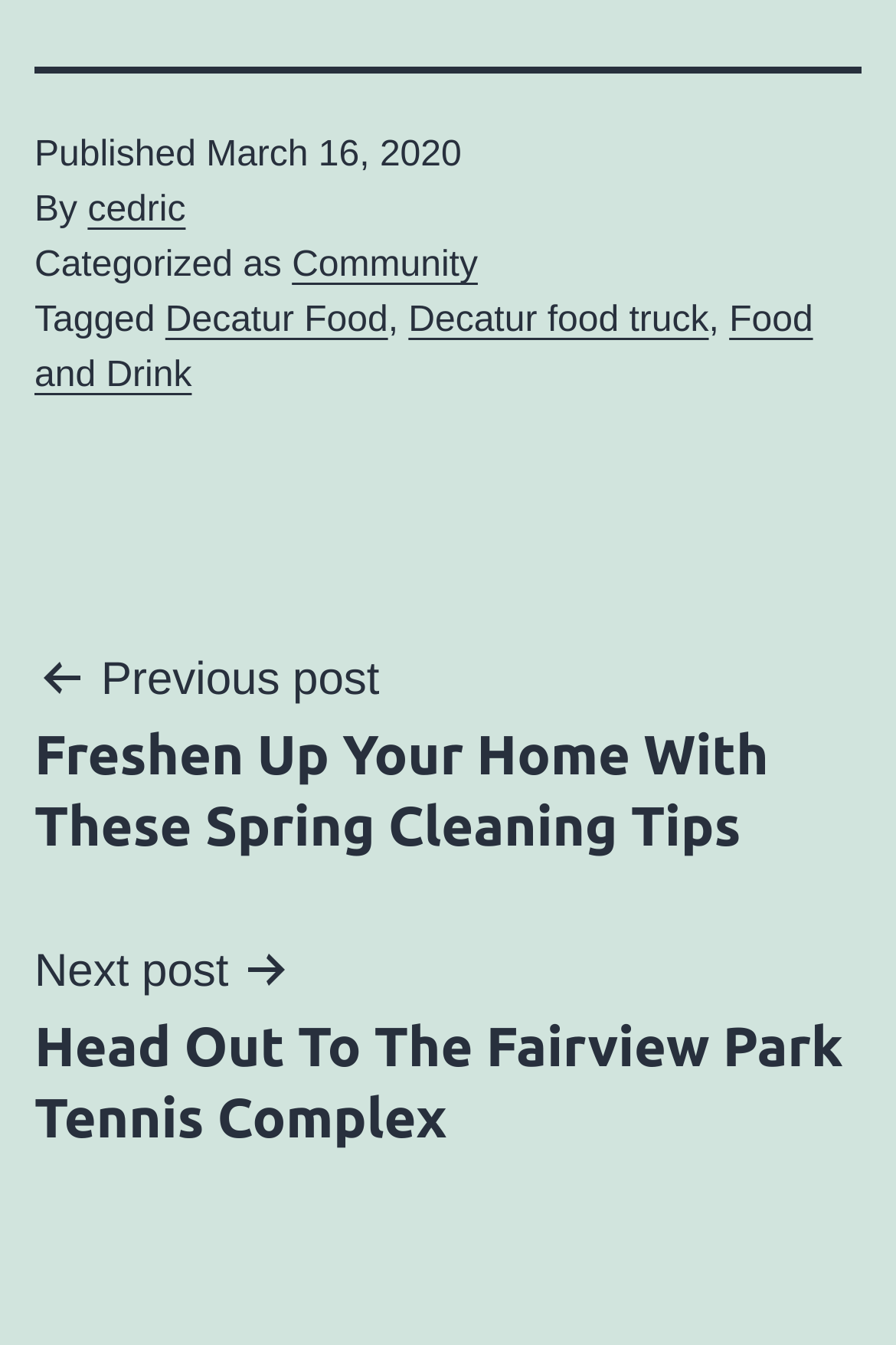Kindly respond to the following question with a single word or a brief phrase: 
What is the title of the next post?

Head Out To The Fairview Park Tennis Complex